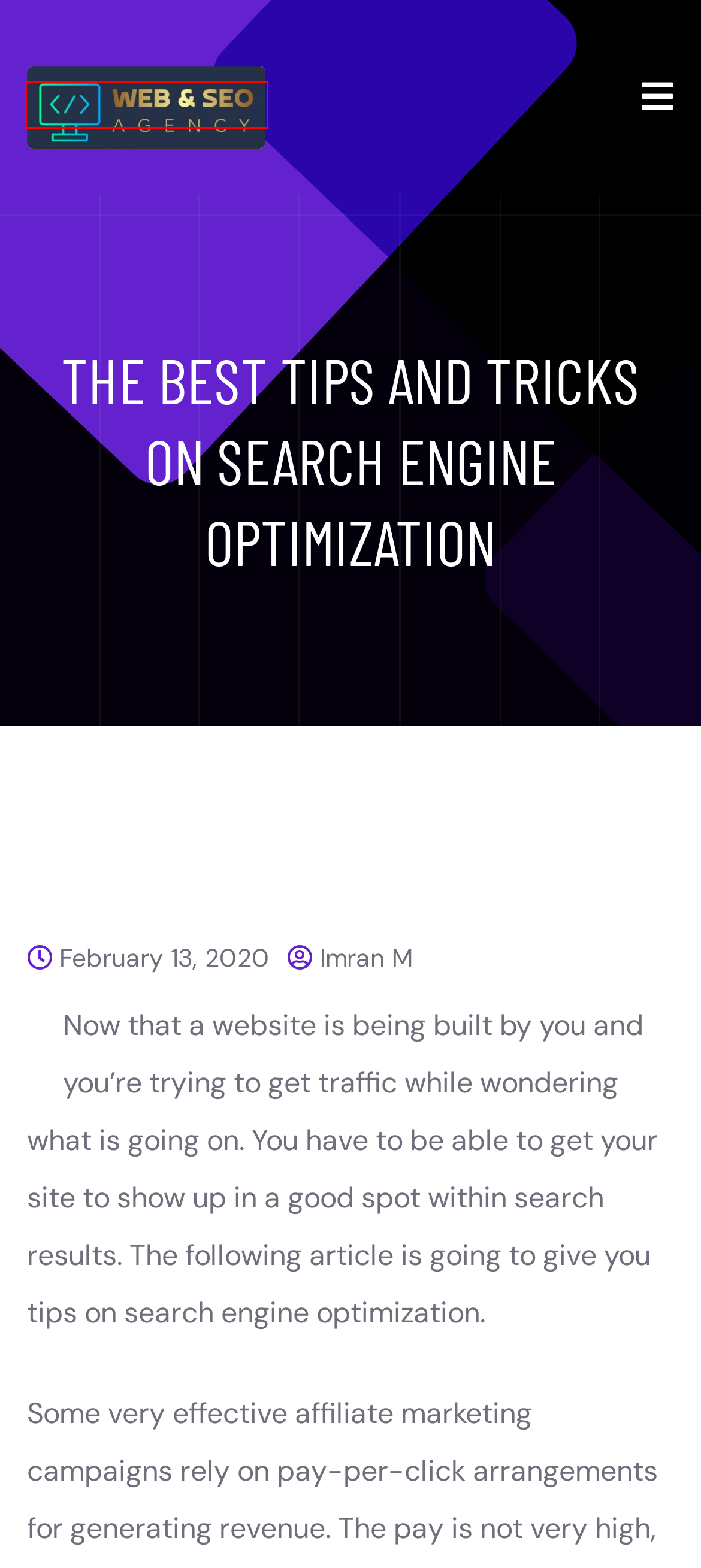Check out the screenshot of a webpage with a red rectangle bounding box. Select the best fitting webpage description that aligns with the new webpage after clicking the element inside the bounding box. Here are the candidates:
A. Imran M – Web And SEO Agency
B. Secrets The Search Engine Optimization Expert Doesn’t Want You To Know – Web And SEO Agency
C. Web And SEO Agency
D. file sizes – Web And SEO Agency
E. Blog Like A Pro: Tips And Tricks For Using WordPress – Web And SEO Agency
F. January 2023 – Web And SEO Agency
G. July 2016 – Web And SEO Agency
H. May 2016 – Web And SEO Agency

C